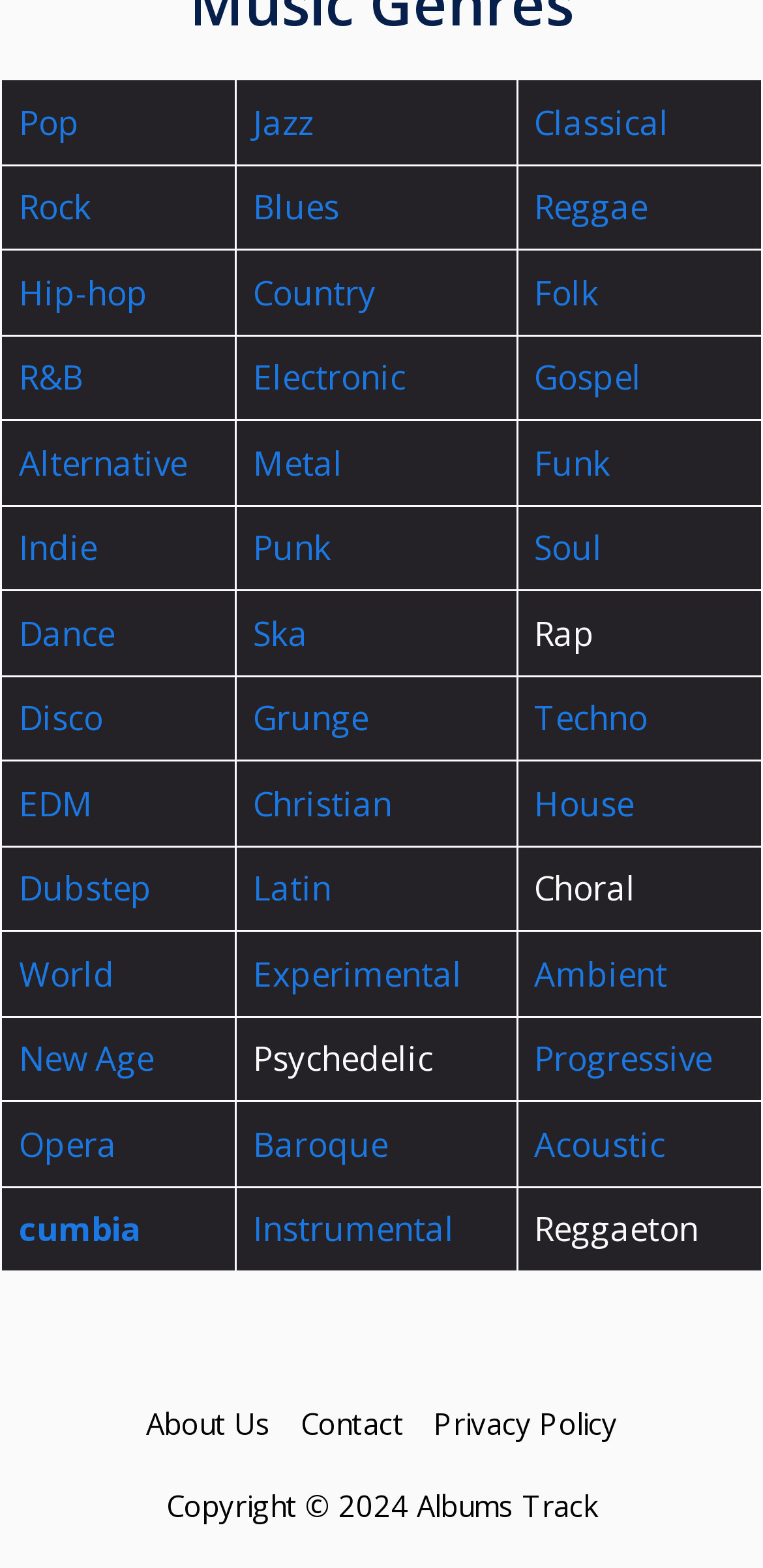Specify the bounding box coordinates of the element's area that should be clicked to execute the given instruction: "Explore Rock". The coordinates should be four float numbers between 0 and 1, i.e., [left, top, right, bottom].

[0.024, 0.117, 0.119, 0.146]